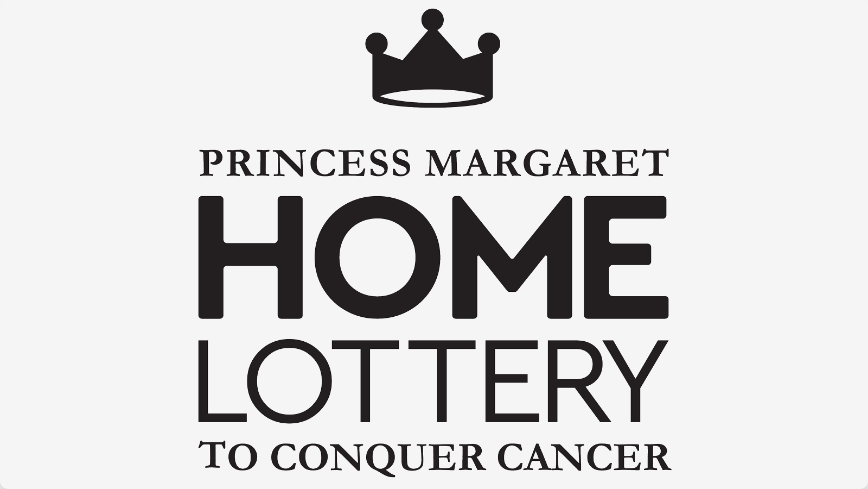Respond to the question below with a single word or phrase: What typeface is used to display the text 'PRINCESS MARGARET'?

Refined